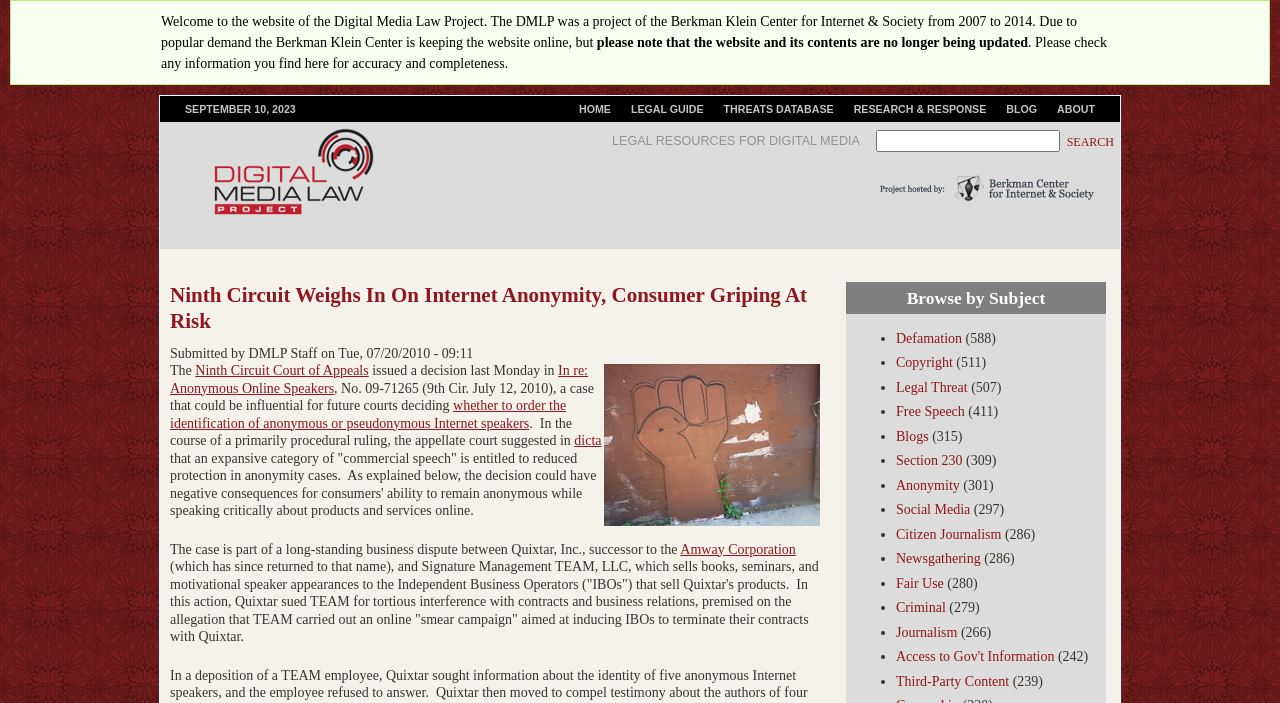Can you determine the bounding box coordinates of the area that needs to be clicked to fulfill the following instruction: "Browse by subject"?

[0.661, 0.4, 0.864, 0.446]